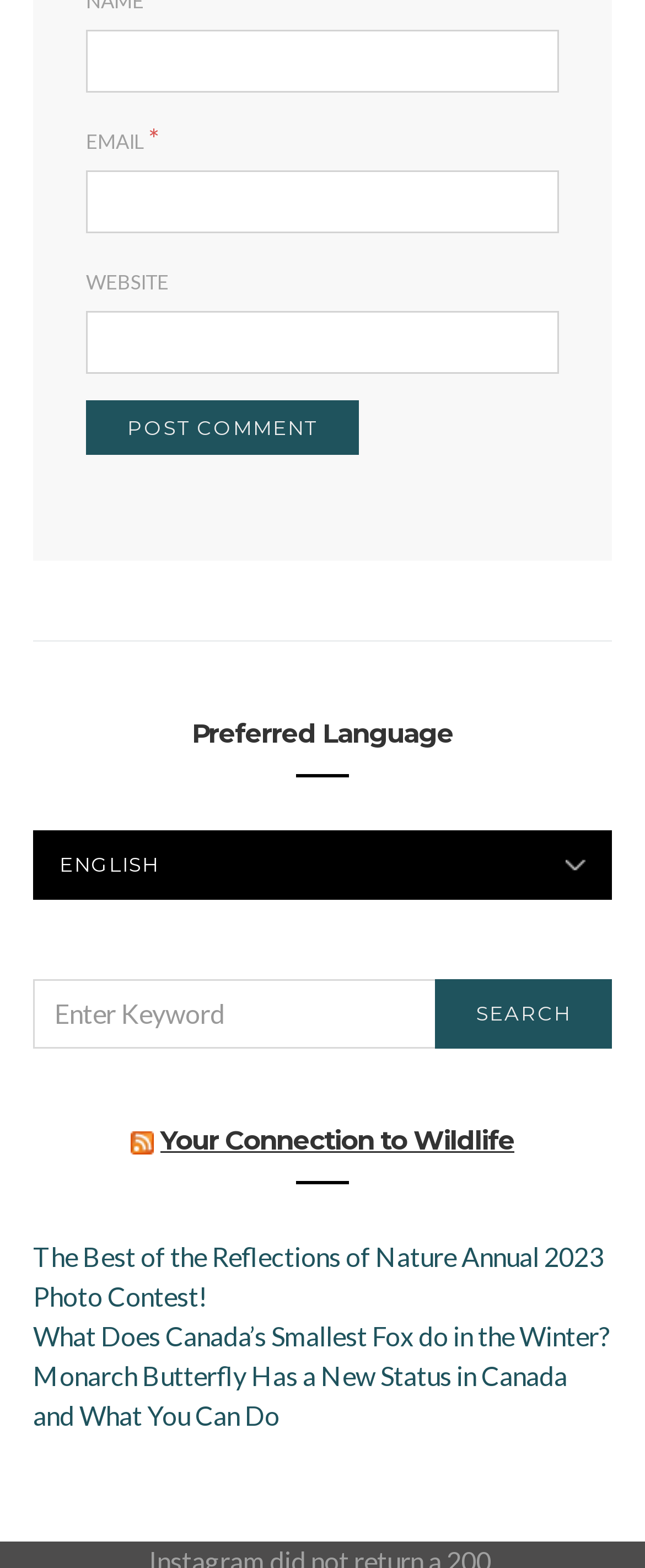Find the bounding box coordinates of the element to click in order to complete the given instruction: "Choose a language."

[0.051, 0.53, 0.949, 0.574]